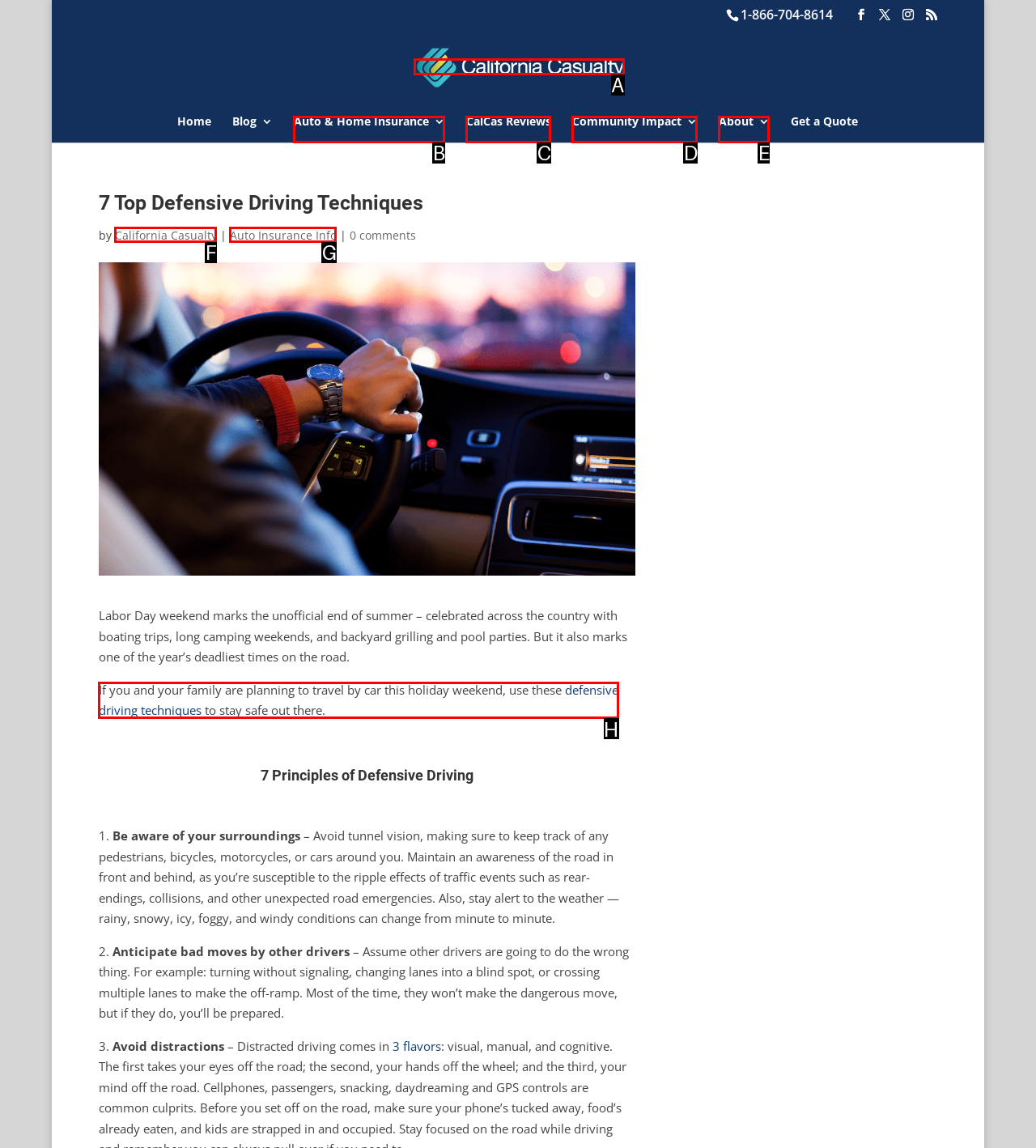Point out the letter of the HTML element you should click on to execute the task: Read about defensive driving techniques
Reply with the letter from the given options.

H